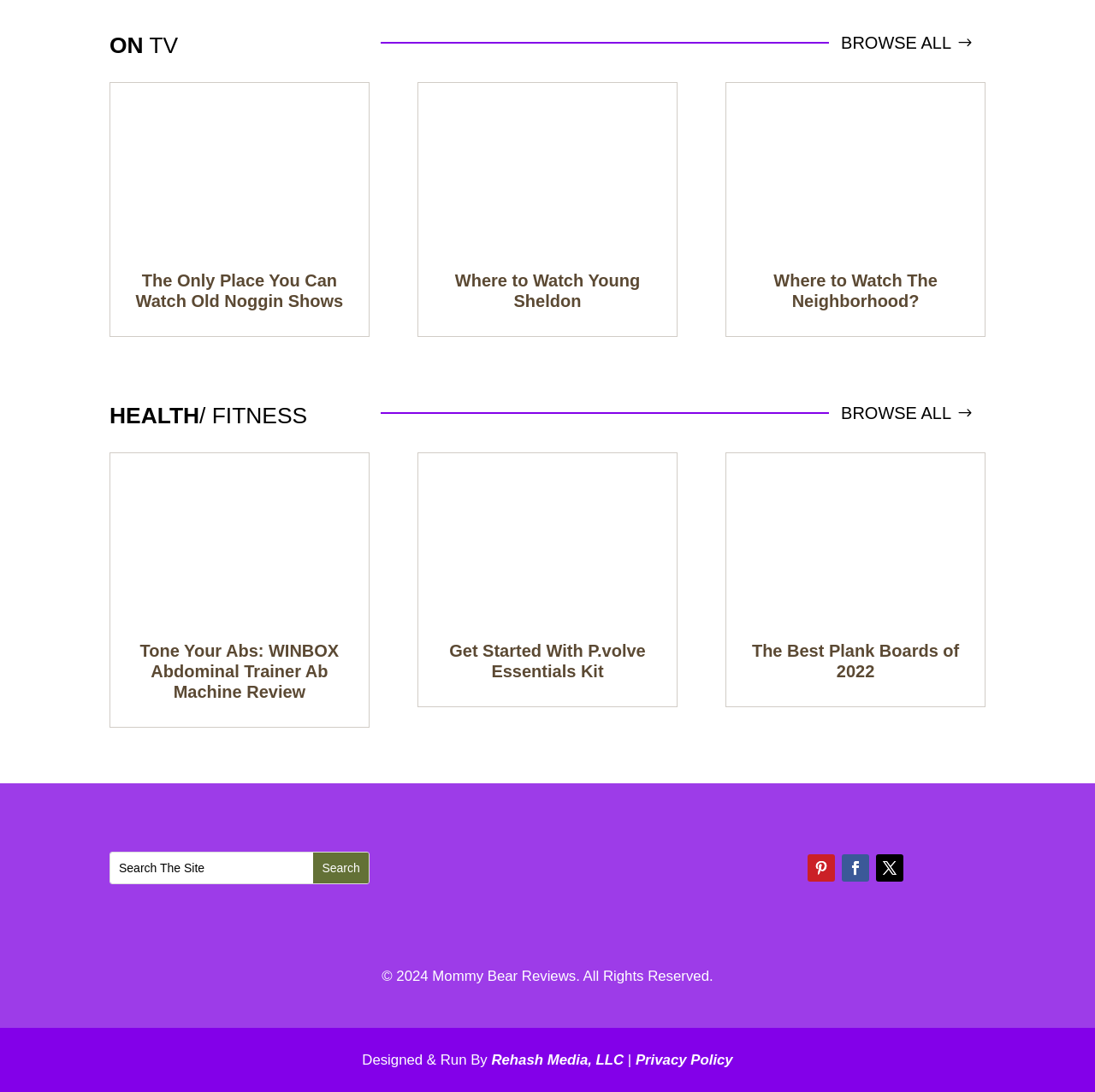Give a one-word or short phrase answer to the question: 
What is the purpose of the search bar?

To search the site